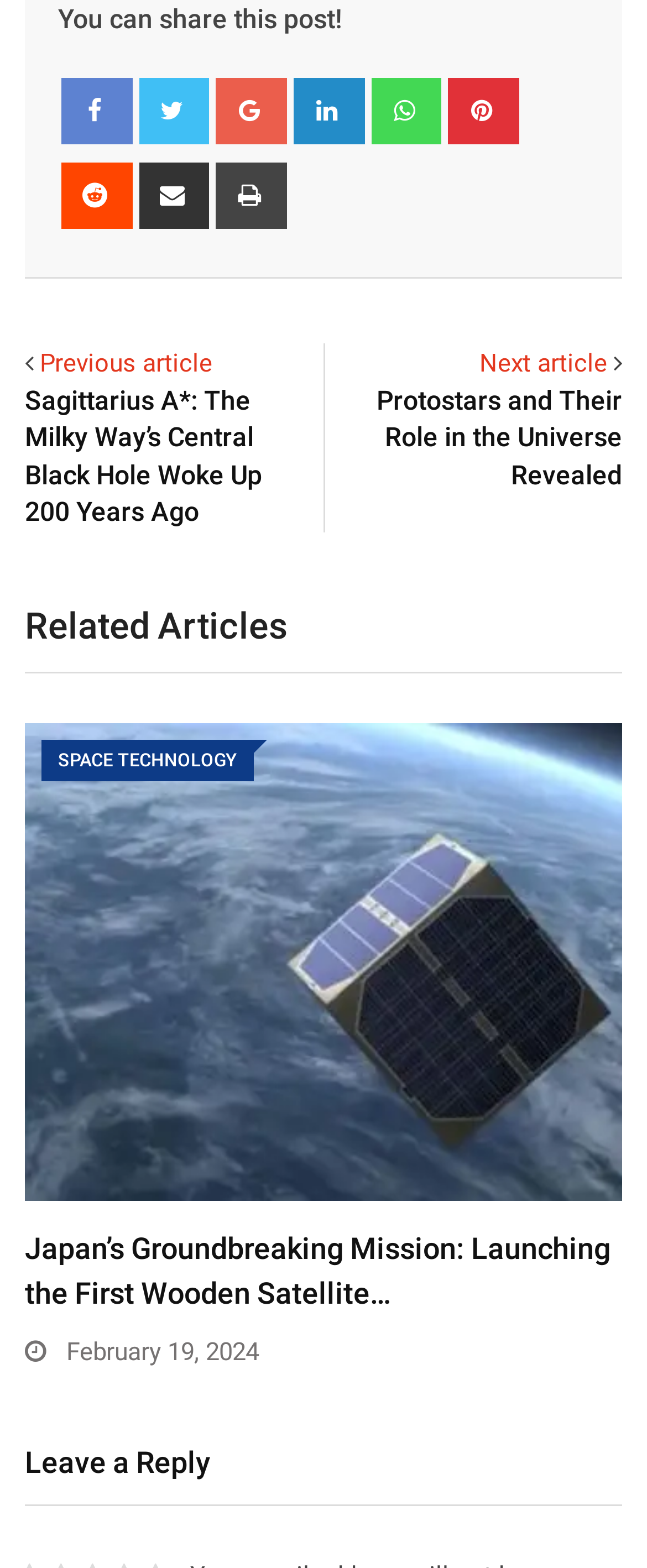Pinpoint the bounding box coordinates of the clickable area necessary to execute the following instruction: "Leave a reply". The coordinates should be given as four float numbers between 0 and 1, namely [left, top, right, bottom].

[0.038, 0.919, 0.962, 0.96]